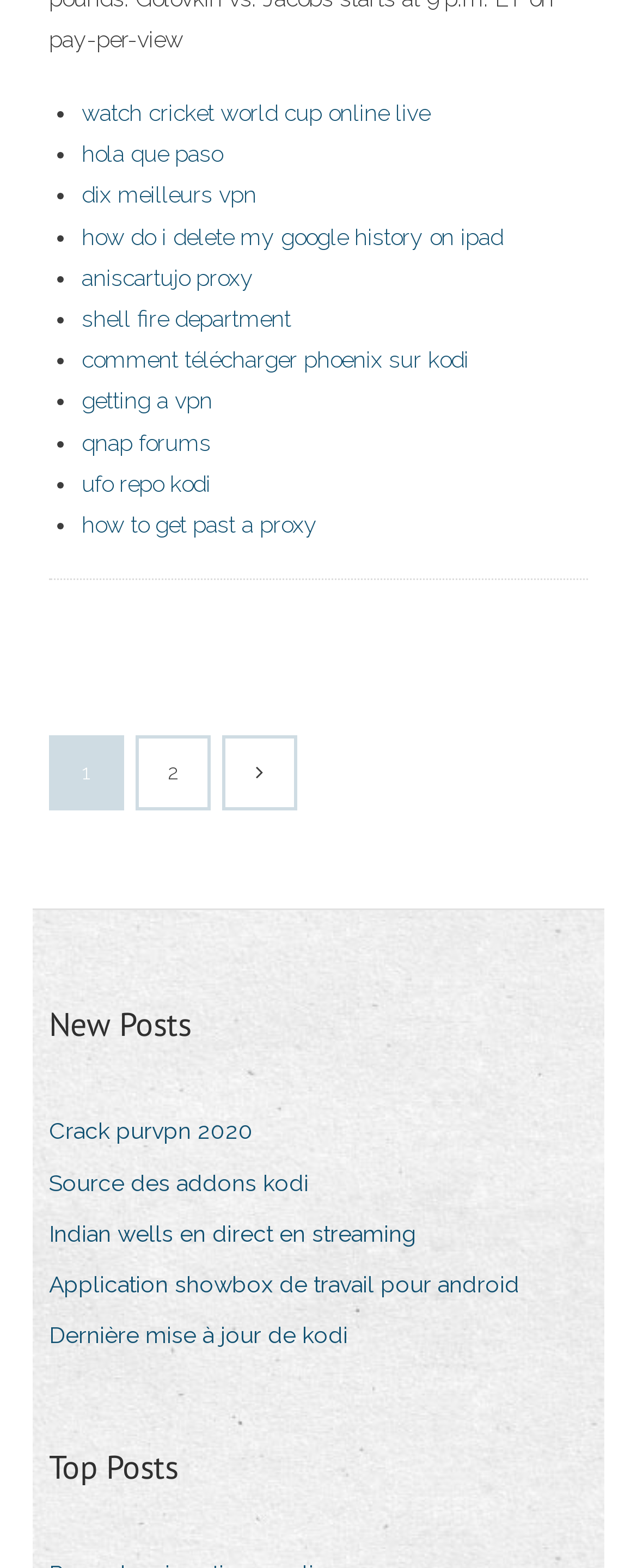Give a one-word or one-phrase response to the question:
What is the text of the navigation element?

Записи